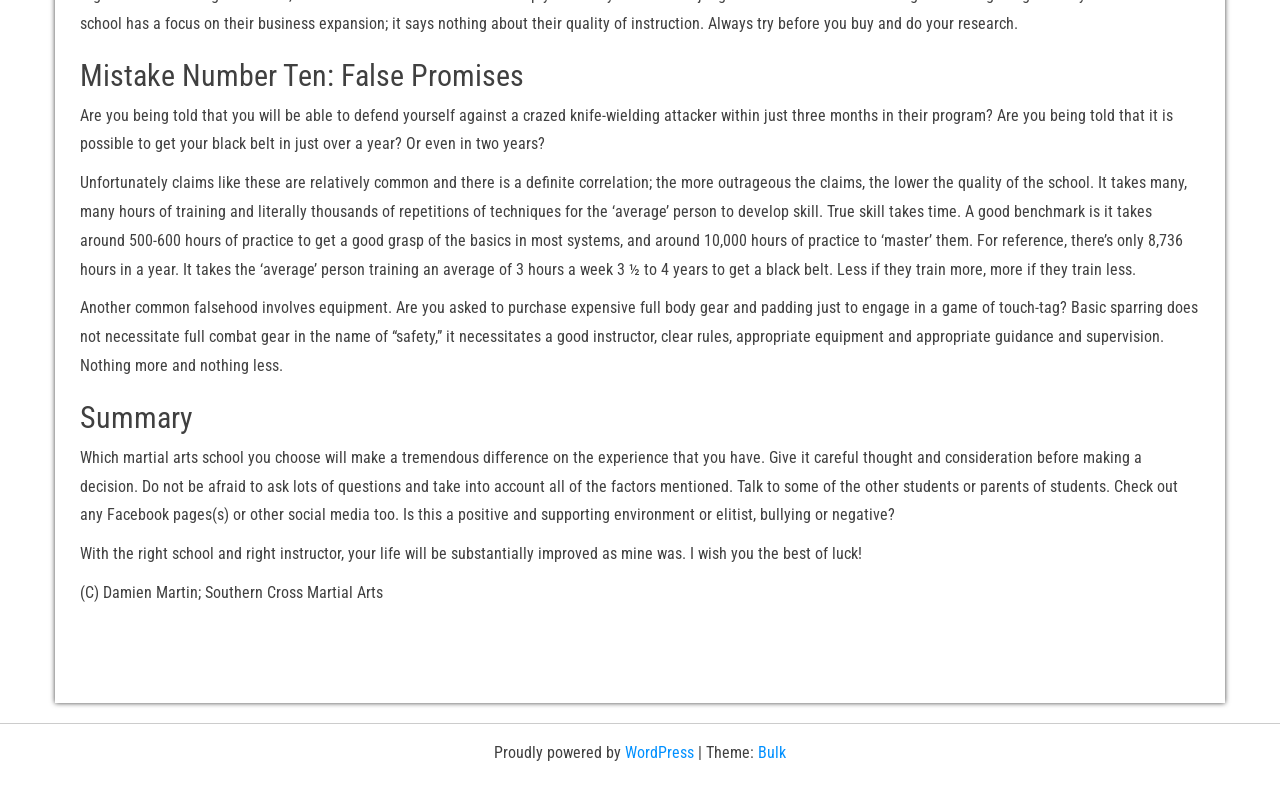Analyze the image and answer the question with as much detail as possible: 
What is the recommended approach to choosing a martial arts school?

The webpage advises readers to give careful thought and consideration when choosing a martial arts school, and to ask lots of questions, talk to other students or parents, and check social media to get a sense of the school's environment.